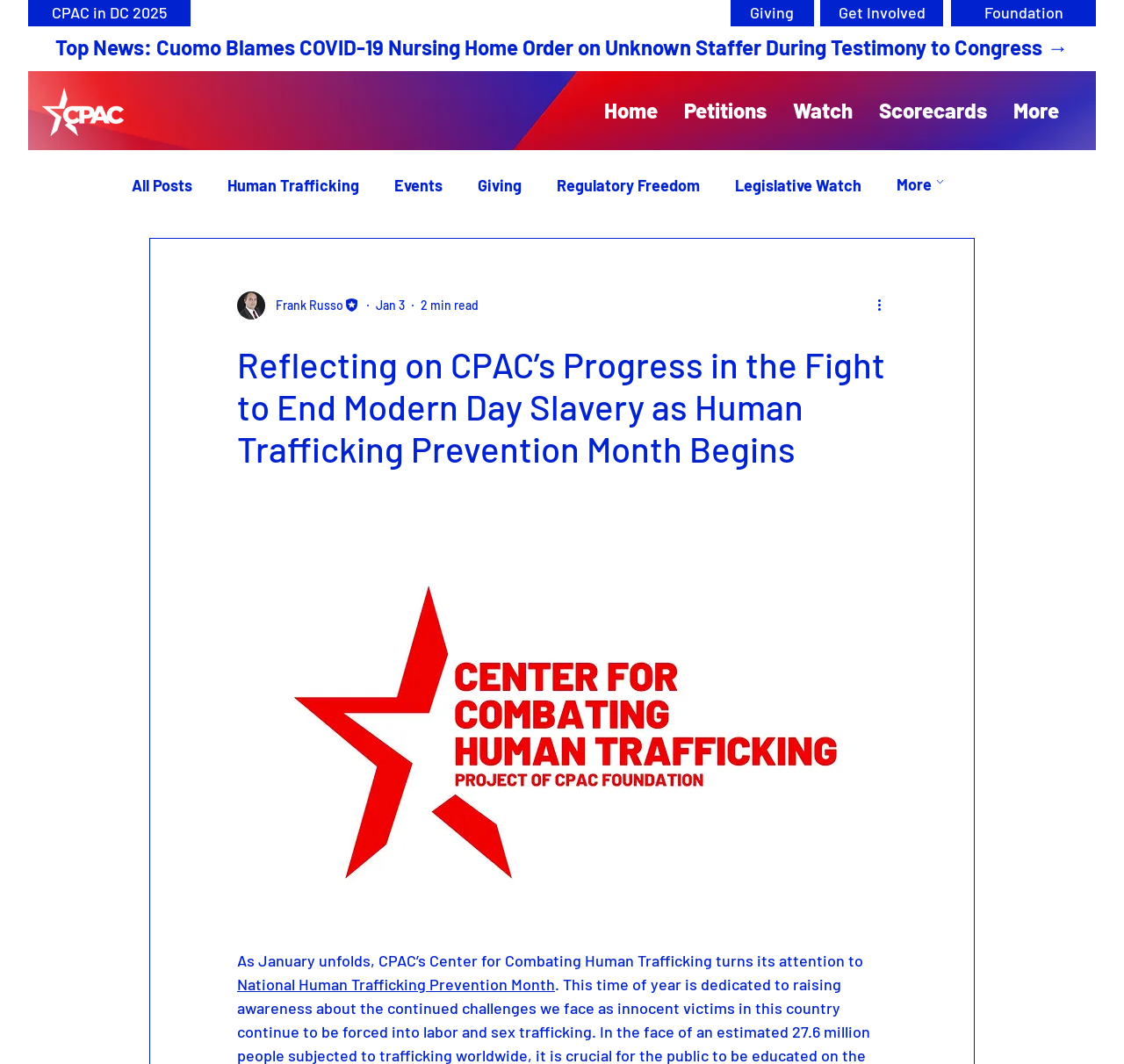Determine the main headline of the webpage and provide its text.

Reflecting on CPAC’s Progress in the Fight to End Modern Day Slavery as Human Trafficking Prevention Month Begins